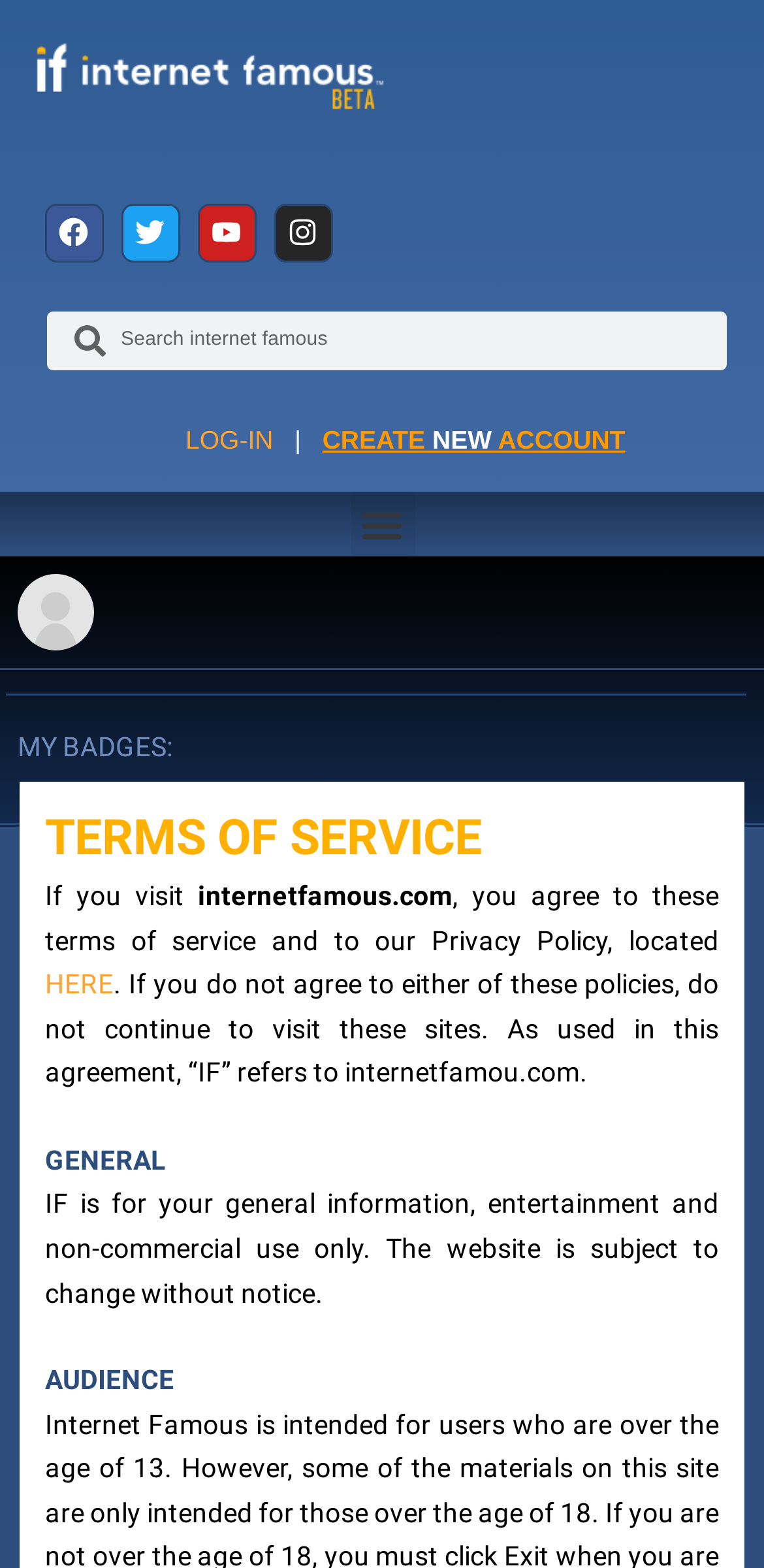Given the description: "Facebook", determine the bounding box coordinates of the UI element. The coordinates should be formatted as four float numbers between 0 and 1, [left, top, right, bottom].

[0.058, 0.13, 0.135, 0.167]